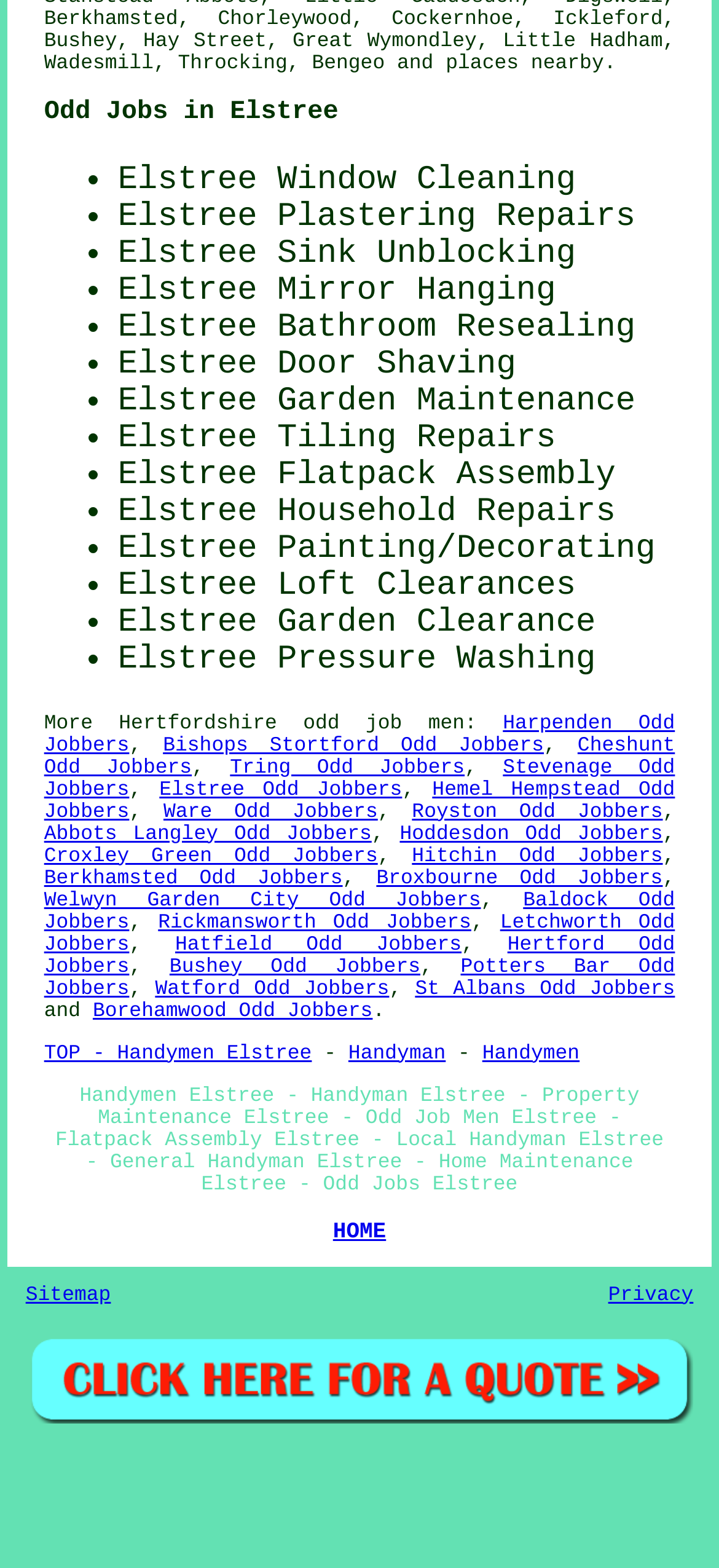Find the bounding box coordinates of the element you need to click on to perform this action: 'click on 'places nearby''. The coordinates should be represented by four float values between 0 and 1, in the format [left, top, right, bottom].

[0.62, 0.034, 0.84, 0.048]